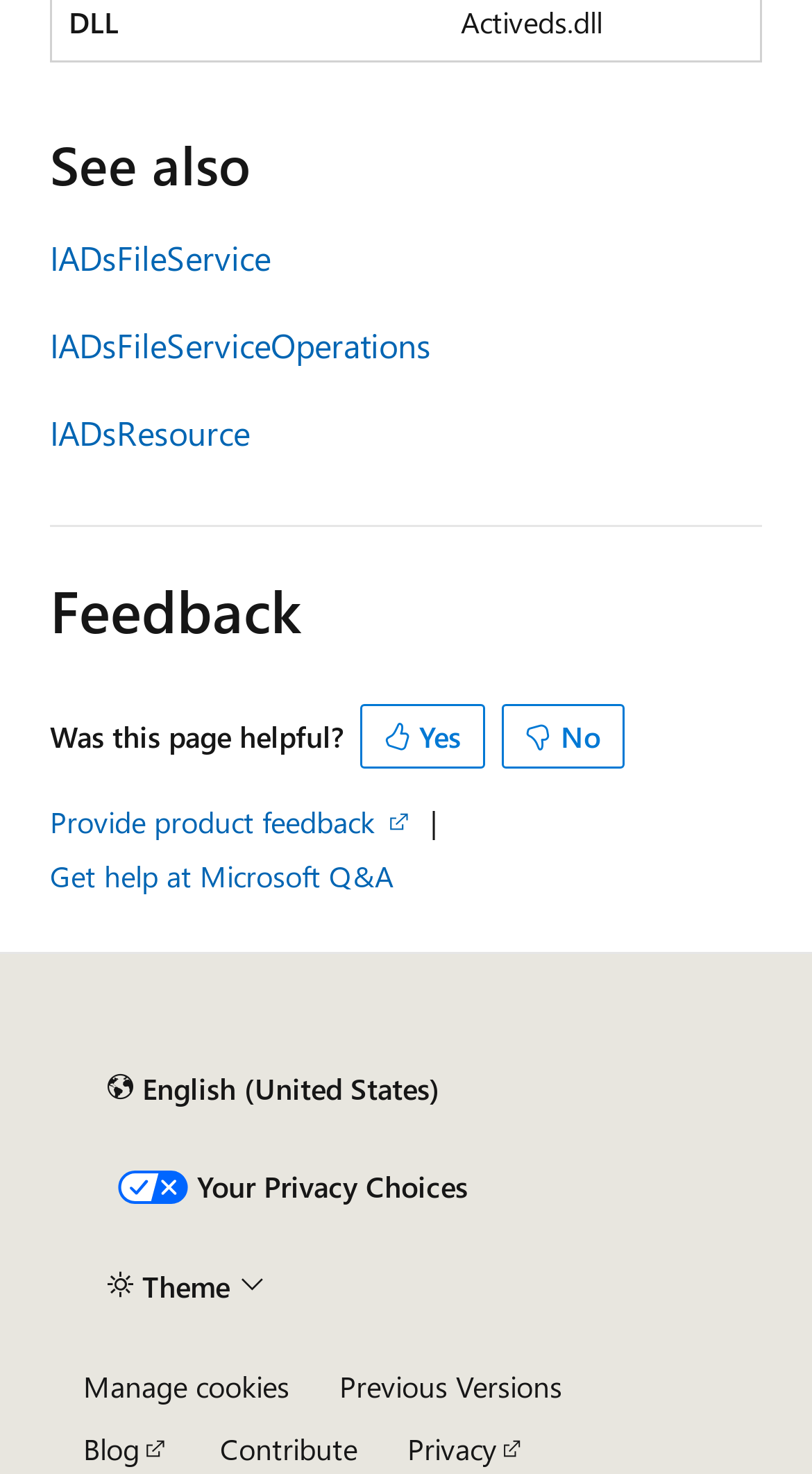Answer this question using a single word or a brief phrase:
How many links are under 'See also'?

3